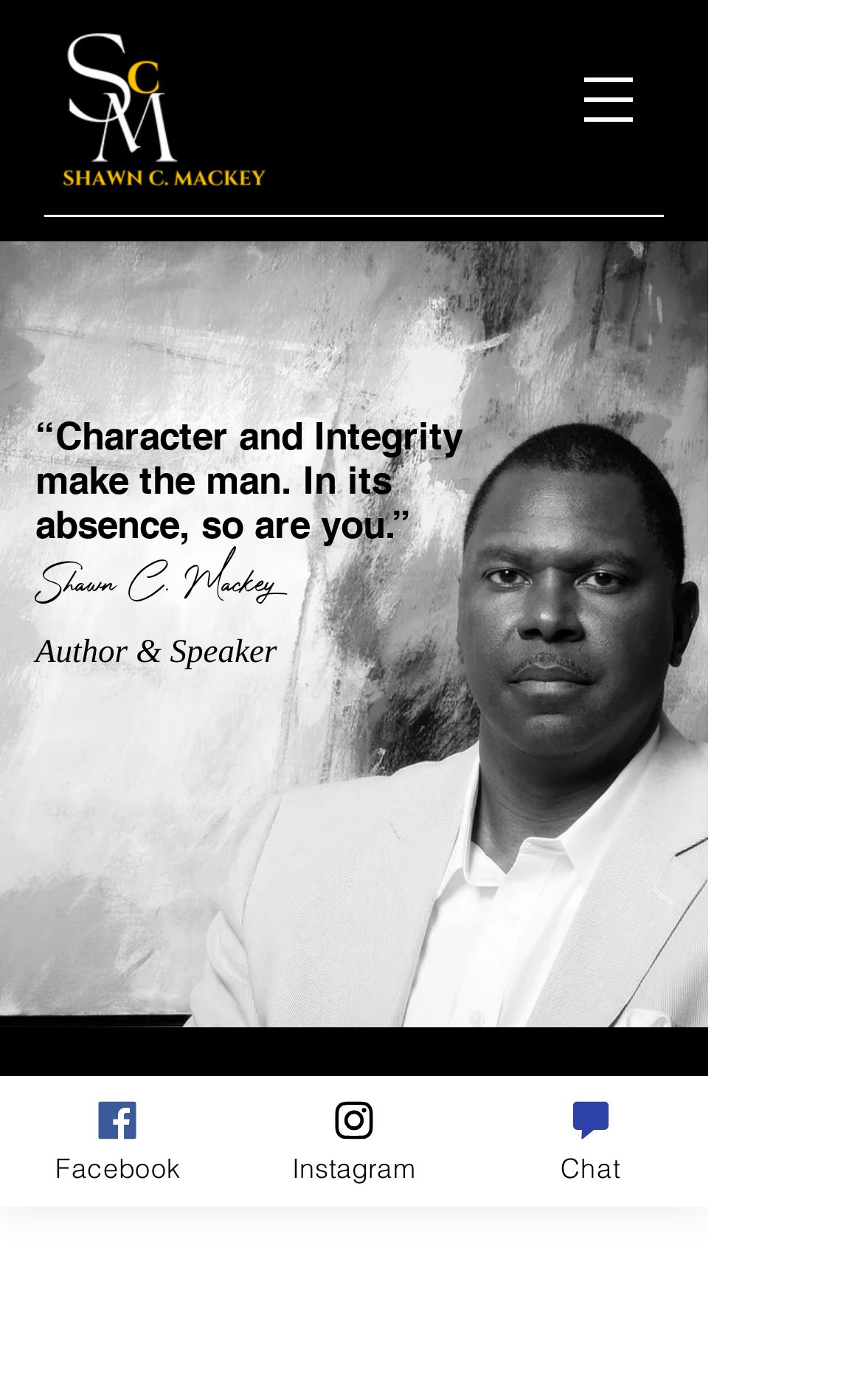Please determine the bounding box coordinates for the UI element described as: "aria-label="Open navigation menu"".

[0.641, 0.032, 0.769, 0.111]